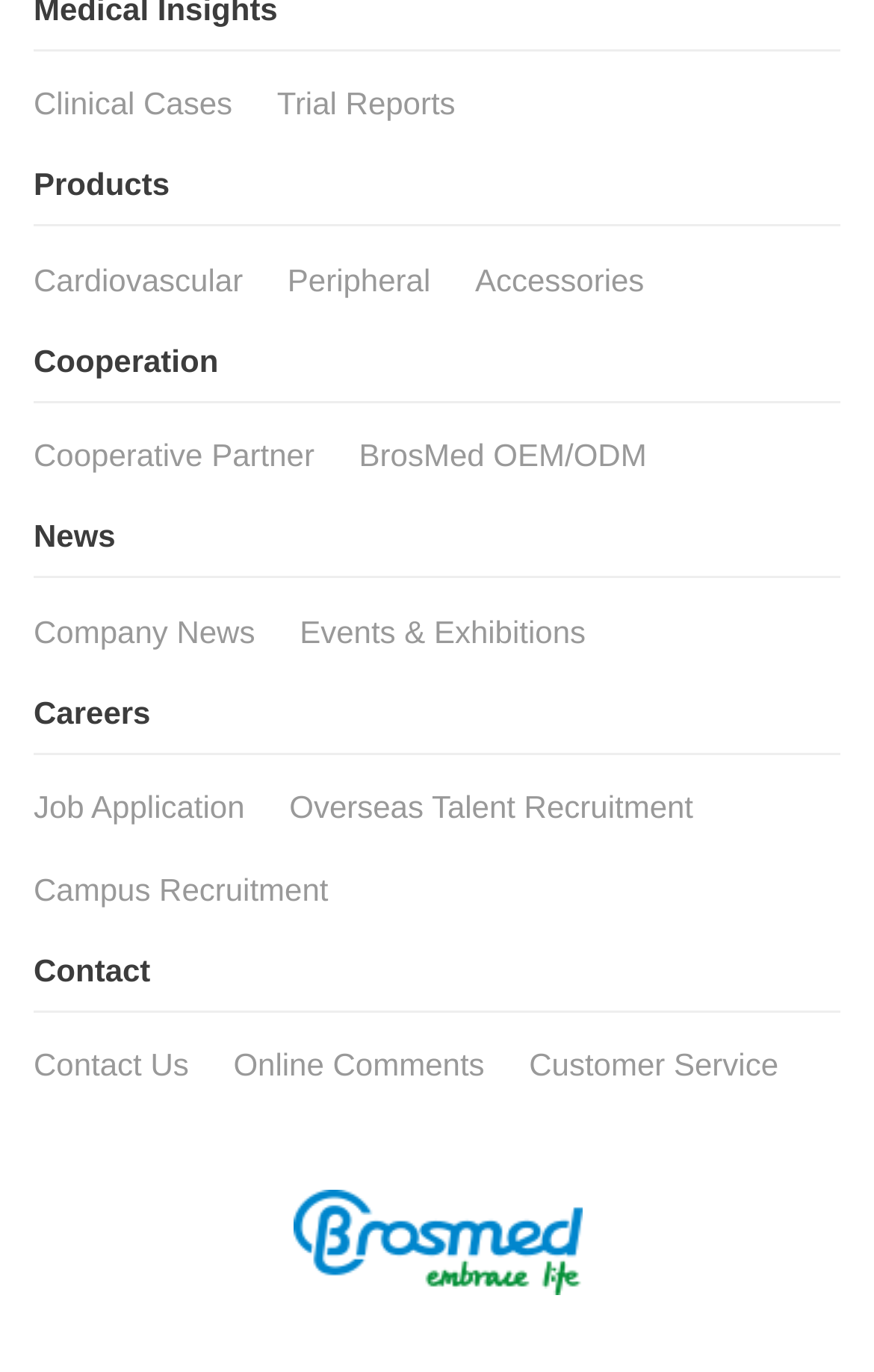Please give a short response to the question using one word or a phrase:
How many sub-items are there under the Products category?

3